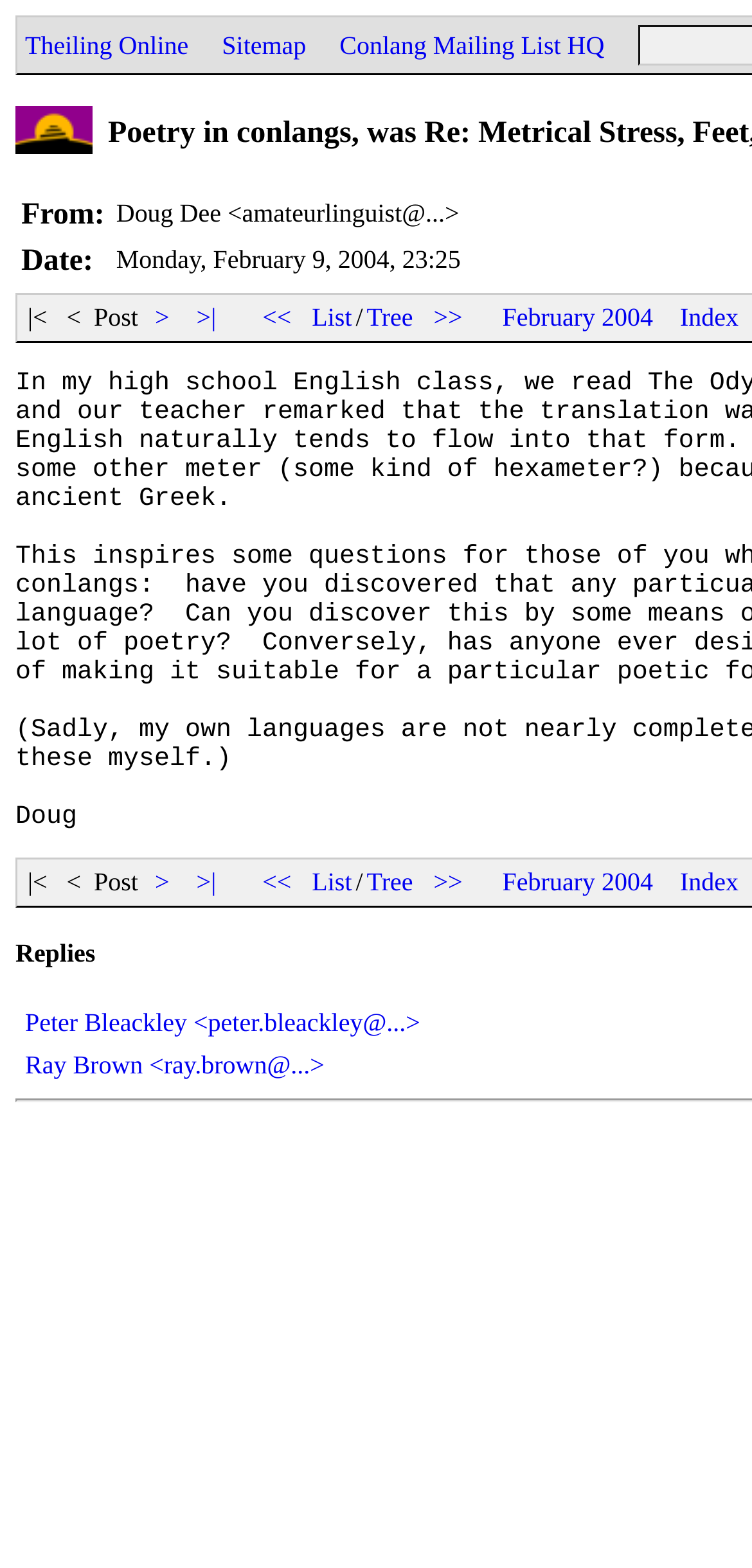Your task is to extract the text of the main heading from the webpage.

Poetry in conlangs, was Re: Metrical Stress, Feet, etc.